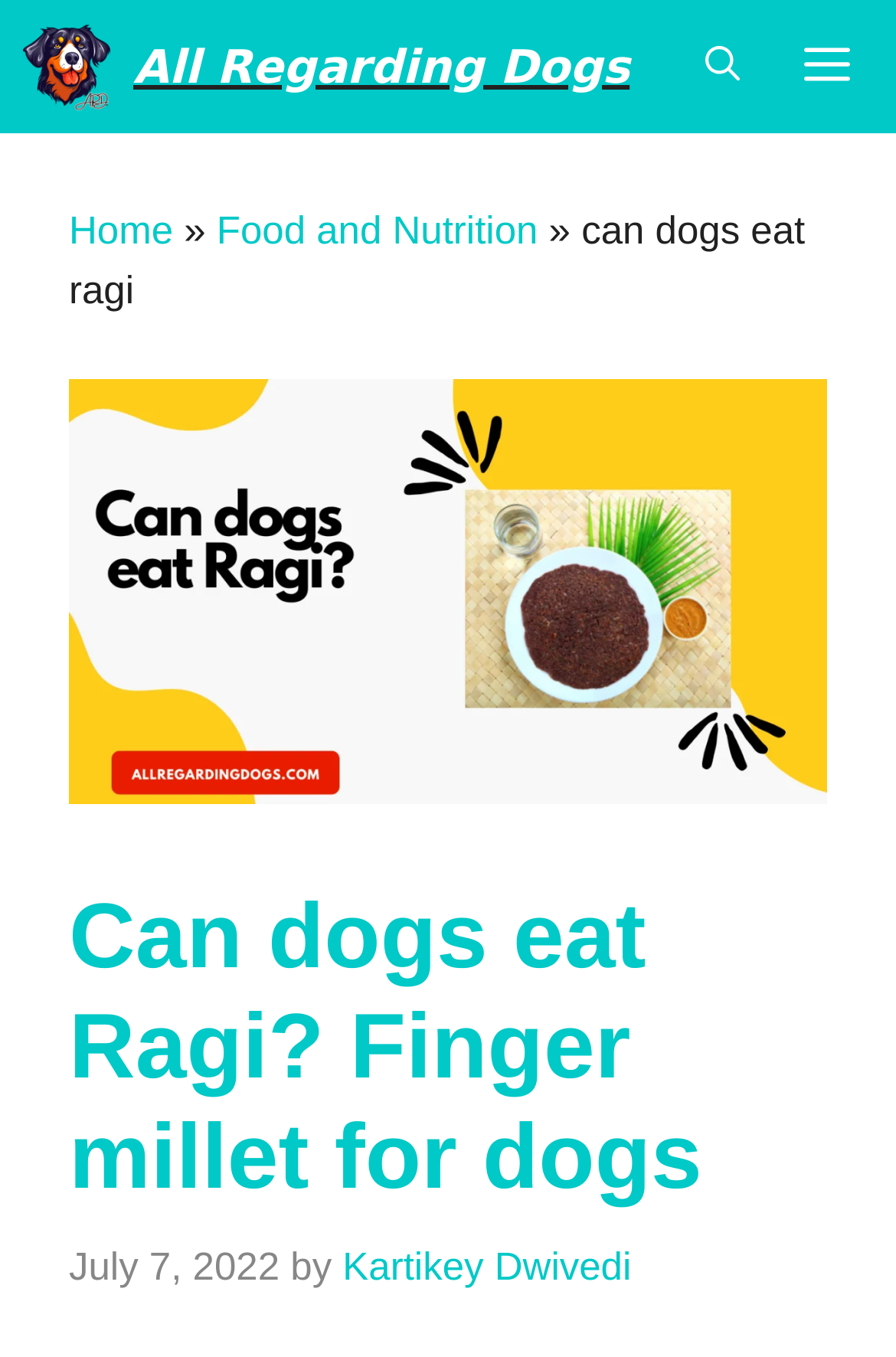Kindly respond to the following question with a single word or a brief phrase: 
What is the purpose of the button 'Menu'?

To open the primary menu